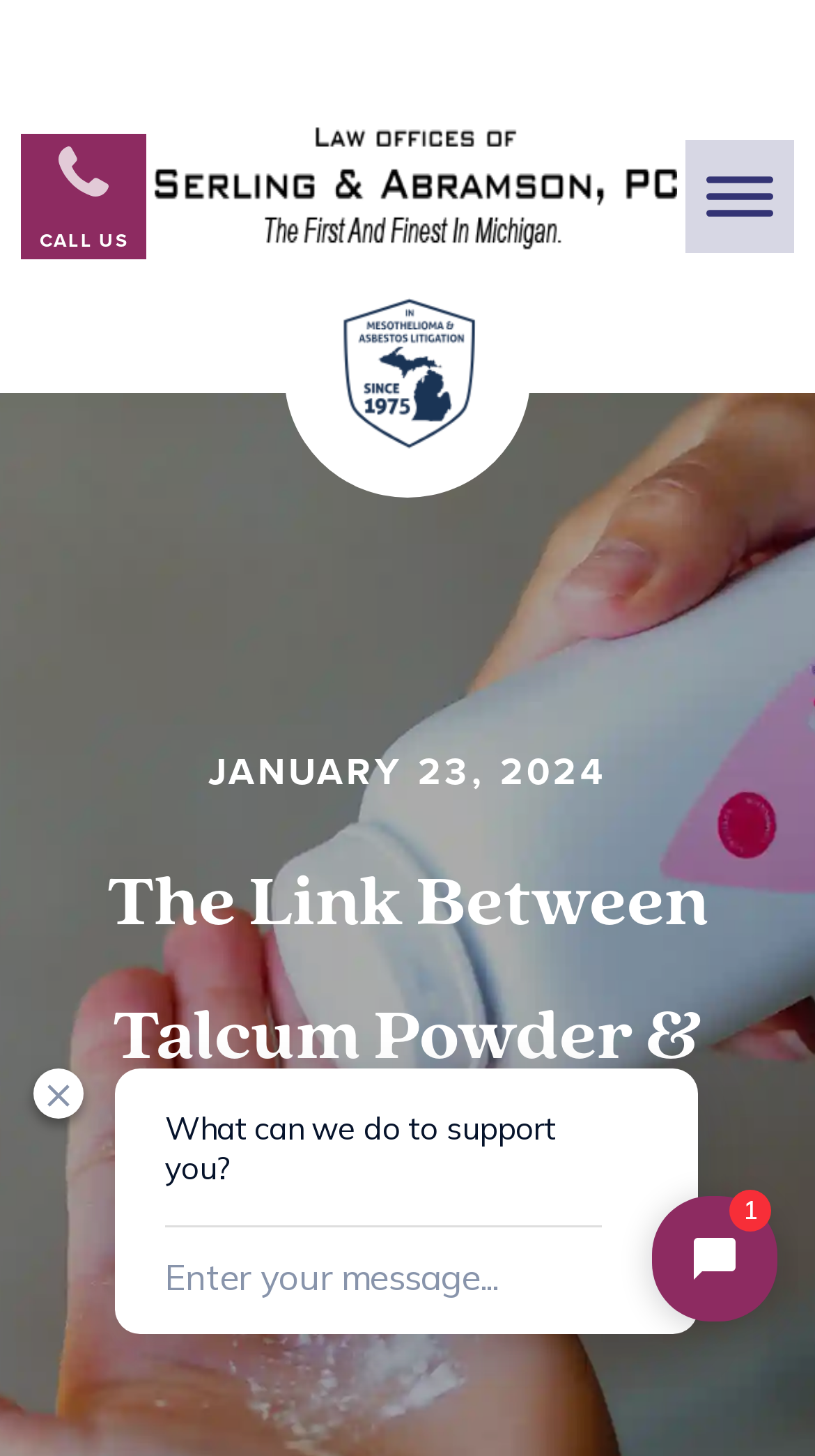Provide the bounding box coordinates of the HTML element described by the text: "aria-label="Toggle Menu"".

[0.867, 0.121, 0.949, 0.149]